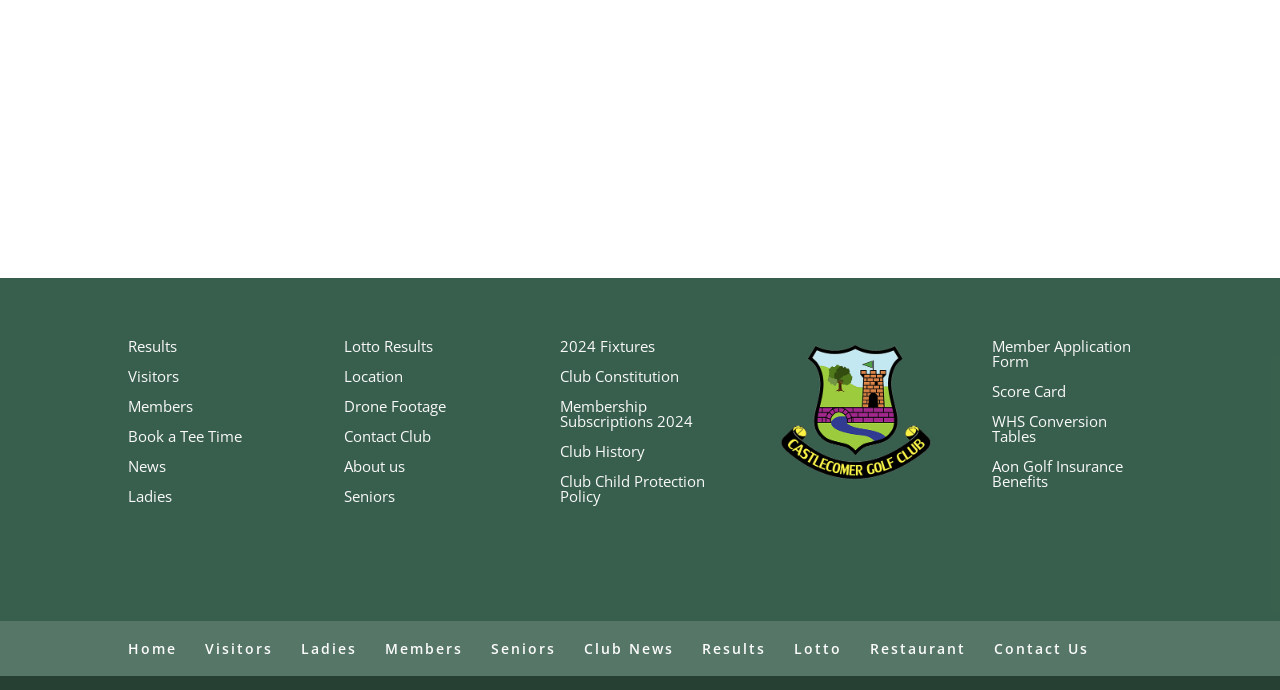Specify the bounding box coordinates of the area that needs to be clicked to achieve the following instruction: "View Lotto Results".

[0.269, 0.488, 0.338, 0.517]